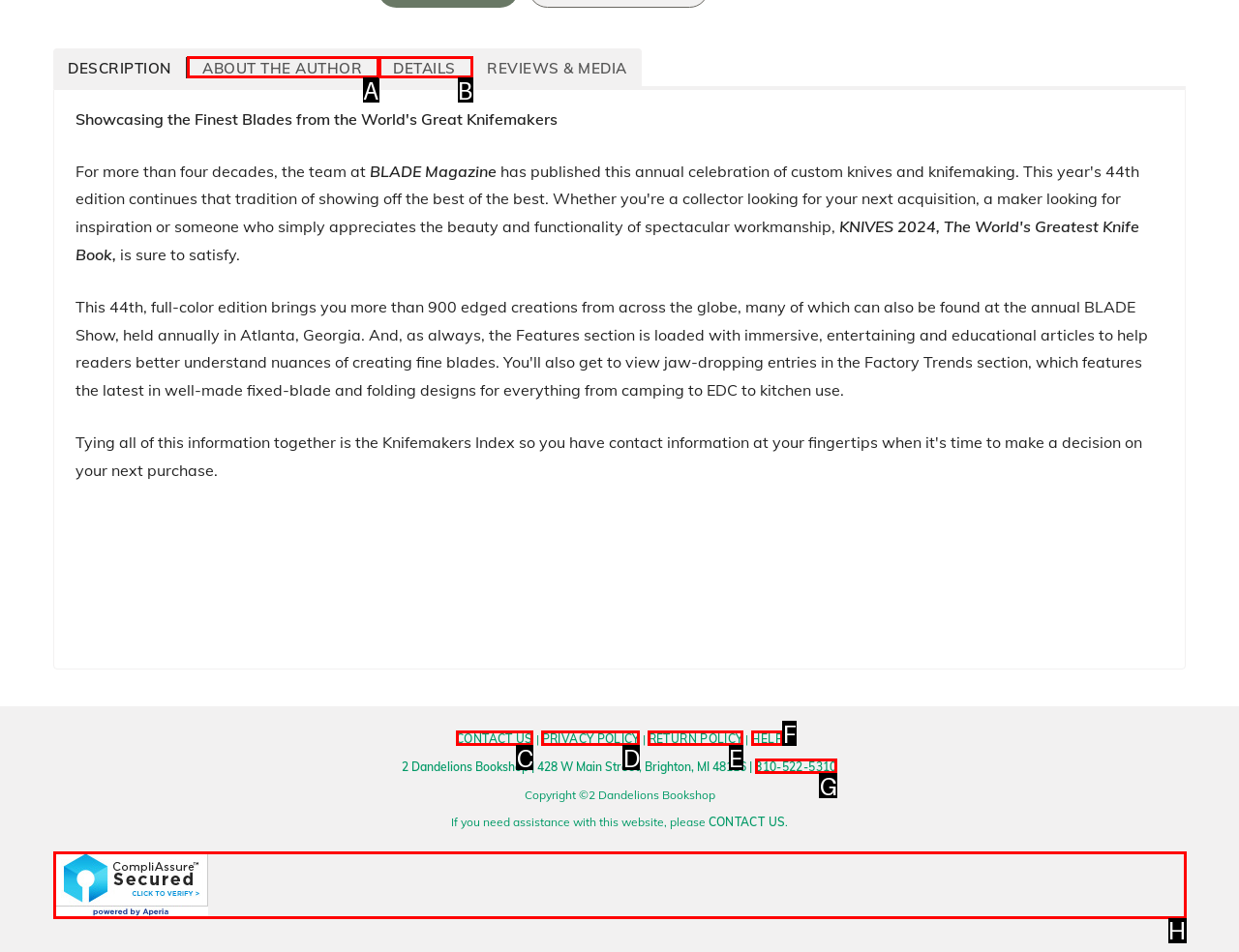Determine which HTML element best fits the description: About the Author
Answer directly with the letter of the matching option from the available choices.

A